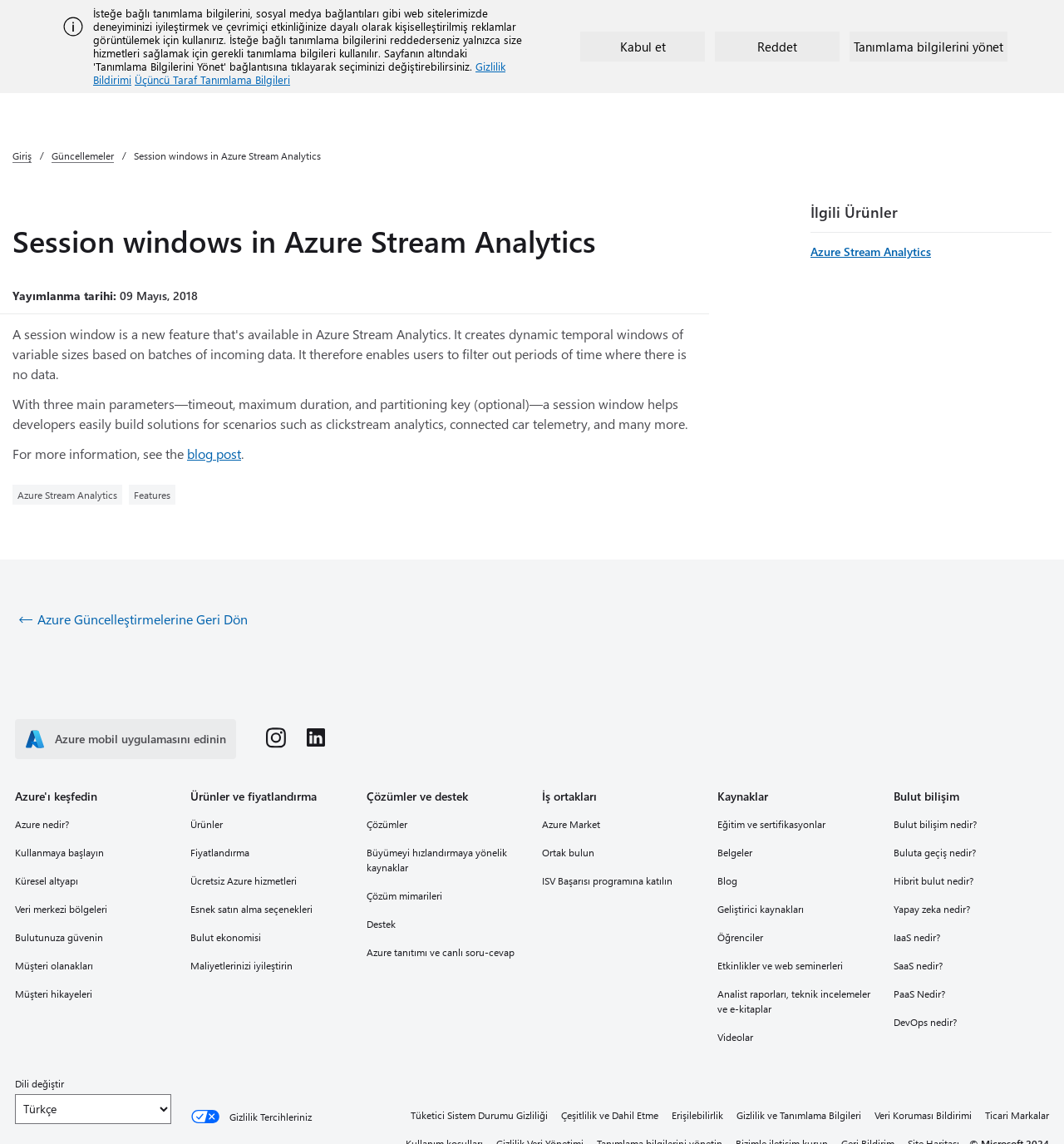Please provide the bounding box coordinate of the region that matches the element description: Ürünler. Coordinates should be in the format (top-left x, top-left y, bottom-right x, bottom-right y) and all values should be between 0 and 1.

[0.164, 0.047, 0.22, 0.085]